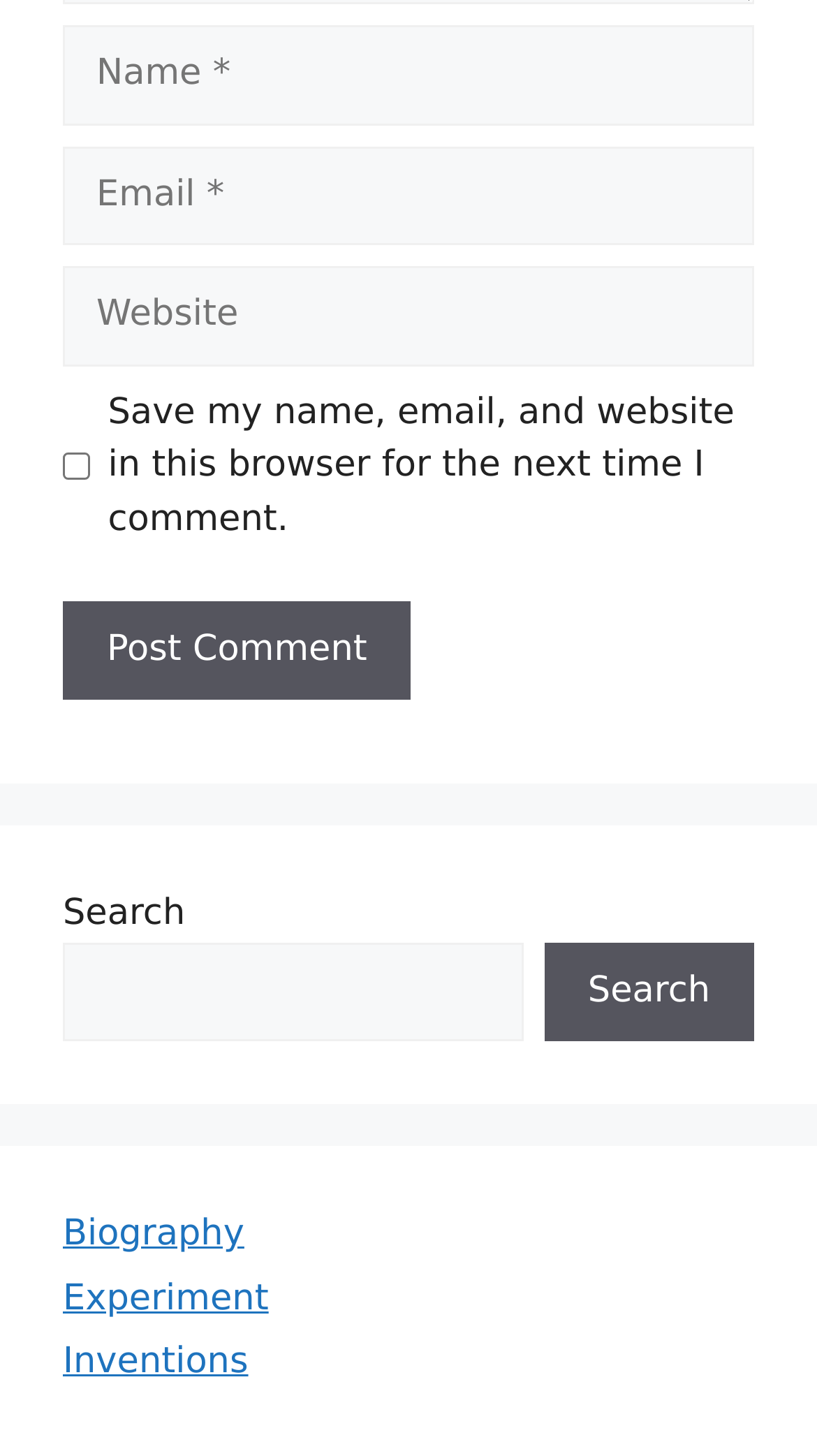Please determine the bounding box coordinates for the UI element described here. Use the format (top-left x, top-left y, bottom-right x, bottom-right y) with values bounded between 0 and 1: parent_node: Comment name="url" placeholder="Website"

[0.077, 0.183, 0.923, 0.251]